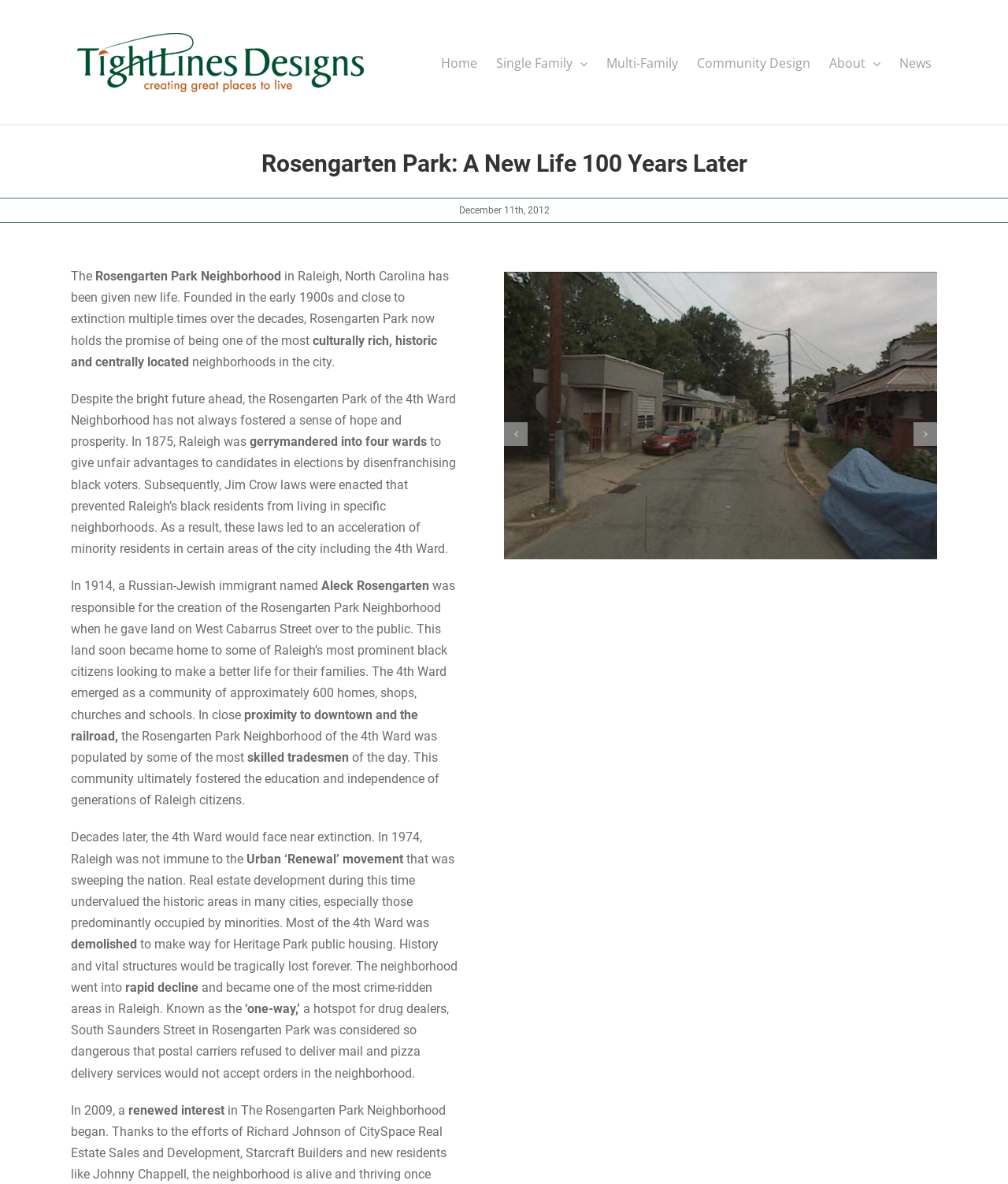What was the condition of the Rosengarten Park Neighborhood in 2009? Based on the image, give a response in one word or a short phrase.

Renewed interest